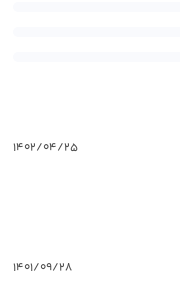Give a detailed account of the visual content in the image.

The image titled "Fix Play Services 2020 (Update)" showcases the mobile application designed to resolve issues related to Google Play Services. This application is particularly useful for users experiencing problems such as error messages or connectivity issues. The image likely highlights key features of the app, including installation and update management of Google Play Services, which ensures smoother app functionality on Android devices. An inviting layout emphasizes its user-friendly interface, promising a seamless experience for those looking to troubleshoot or enhance their device's performance. As indicated, the app supports users by providing relevant insights and fixes for common Play Services troubles, reinforcing its utility in maintaining optimal device operation.